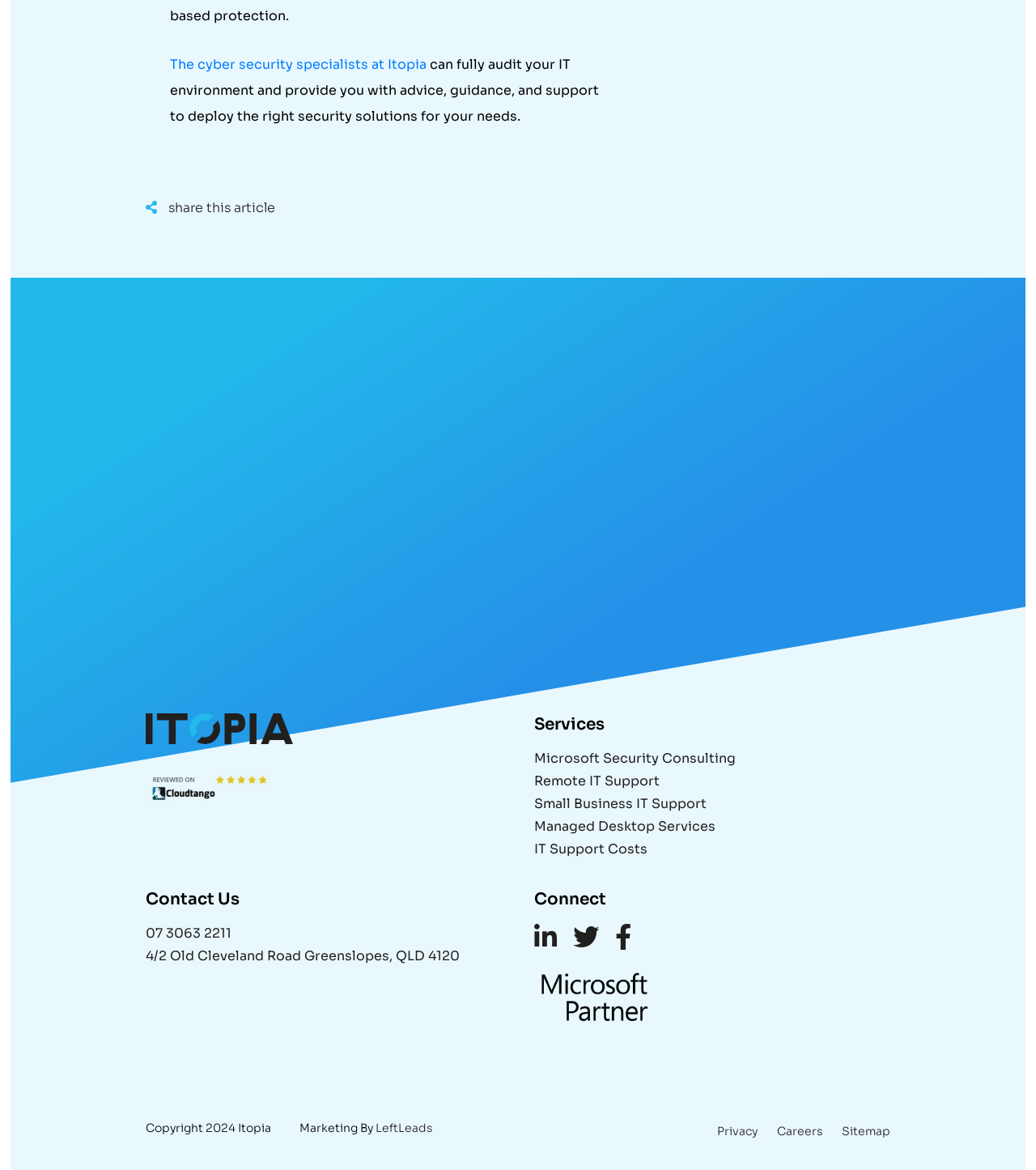Examine the image carefully and respond to the question with a detailed answer: 
What is the company name mentioned in the logo?

The logo is an image element with the description 'Official ITOPIA Logo' and bounding box coordinates [0.141, 0.61, 0.283, 0.636]. This suggests that the company name mentioned in the logo is Itopia.